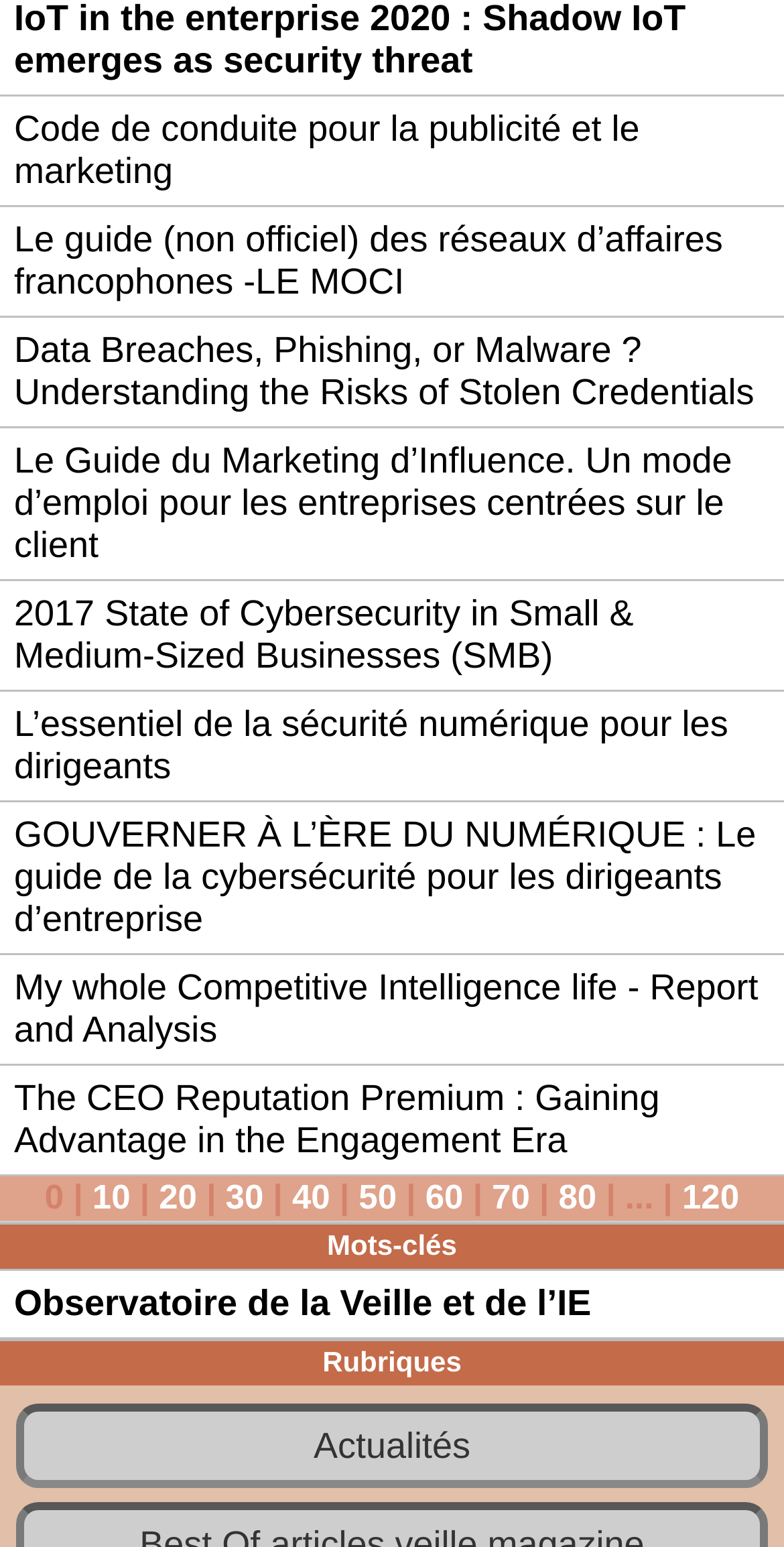What is the text next to the link '10'?
Provide a detailed and extensive answer to the question.

The text next to the link '10' is '|' which is a static text element with a bounding box of [0.118, 0.762, 0.166, 0.789].